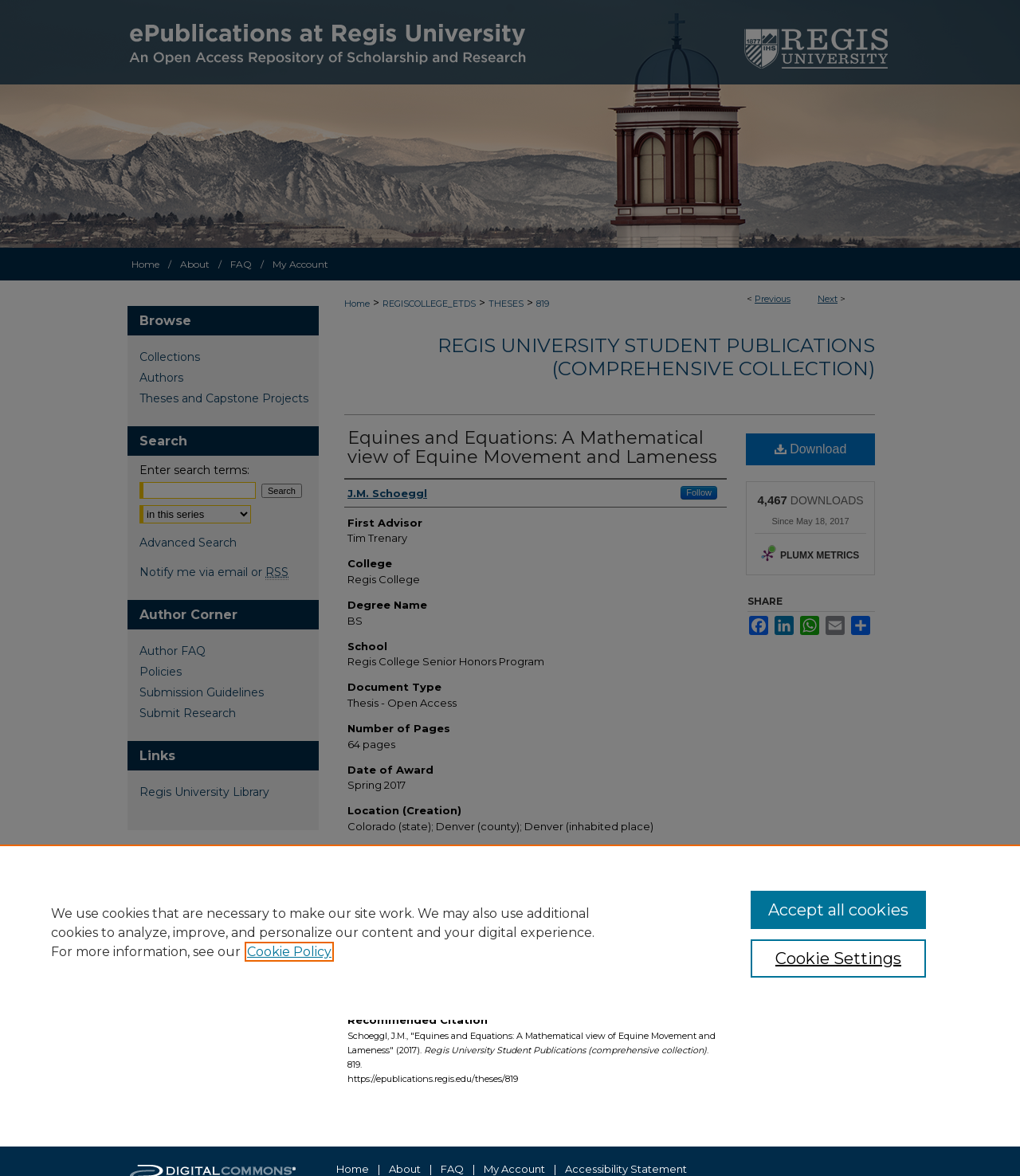Describe all significant elements and features of the webpage.

This webpage is a publication page for a thesis titled "Equines and Equations: A Mathematical view of Equine Movement and Lameness" by J.M. Schoeggl. At the top, there is a menu link and a link to "ePublications at Regis University" with an accompanying image. Below this, there is a navigation menu with links to "Home", "About", "FAQ", and "My Account".

The main content of the page is divided into sections. On the left side, there is a breadcrumb navigation menu showing the path "Home > REGISCOLLEGE_ETDS > THESES > 819". Below this, there are links to "Previous" and "Next" pages.

The main section of the page displays the thesis information, including the title, author, and publication details. There are headings for "Author", "First Advisor", "College", "Degree Name", "School", "Document Type", "Number of Pages", "Date of Award", "Location (Creation)", "Copyright", "Rights Statement", and "Recommended Citation". Each heading has corresponding text or links providing more information.

On the right side of the page, there are links to "Download" the thesis, with a count of 4,467 downloads since May 18, 2017. There is also a "PLUMX METRICS" link with an accompanying image. Below this, there are social media sharing links for Facebook, LinkedIn, WhatsApp, Email, and Share.

At the bottom of the page, there is a complementary section with a "Browse" heading and links to "Collections", "Authors", and "Theses and Capstone Projects". There is also a "Search" section with a search bar and a link to "Advanced Search".